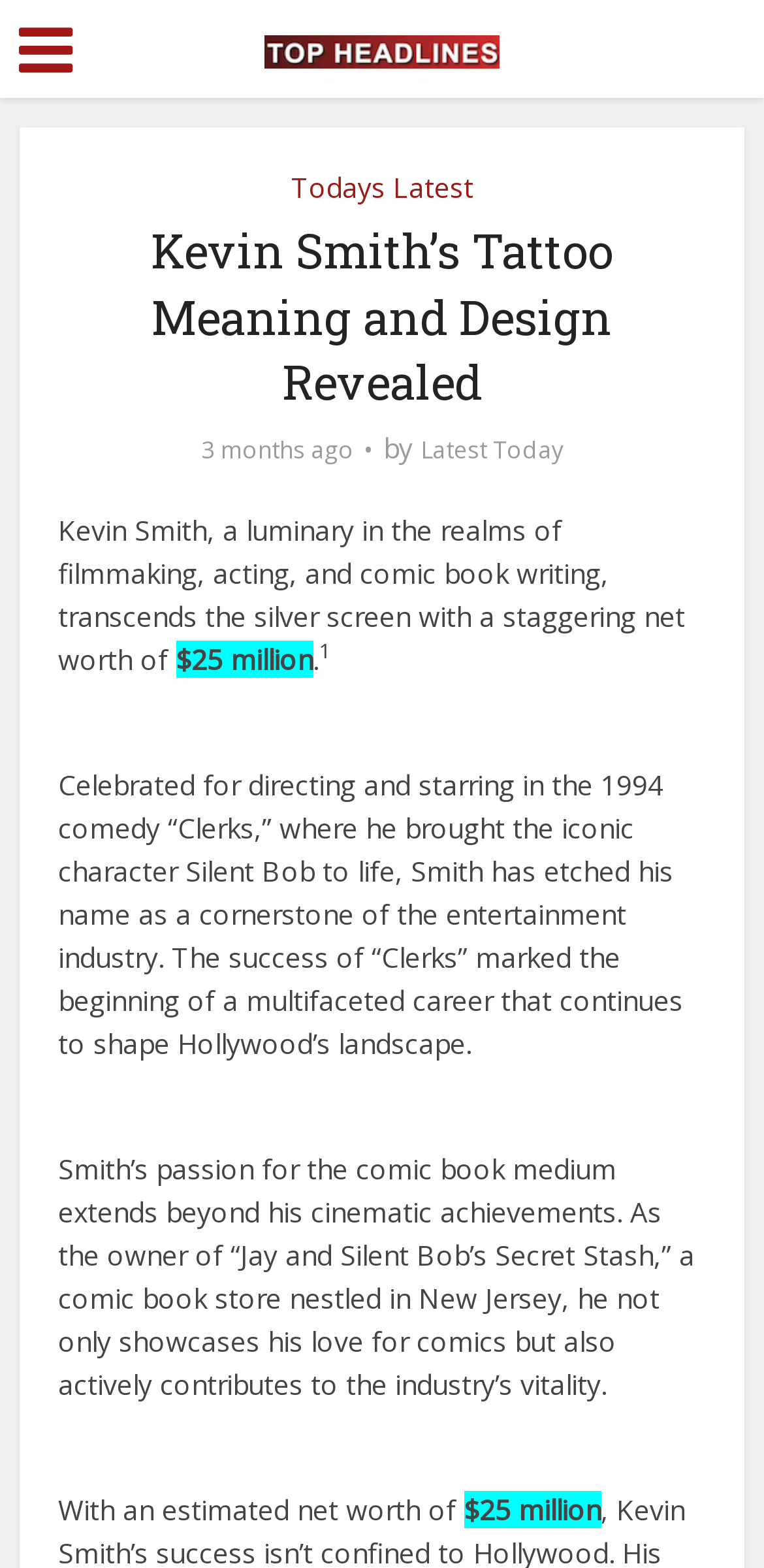Generate a comprehensive description of the webpage content.

The webpage is about Kevin Smith, a renowned filmmaker, actor, and comic book writer. At the top left corner, there is a link with a icon, and next to it, a link to "Topheadlines.com.ng" with an accompanying image. Below these links, there is a header section with a link to "Todays Latest" and a heading that reads "Kevin Smith’s Tattoo Meaning and Design Revealed". 

To the right of the heading, there is a text indicating that the article was posted "3 months ago" by "Latest Today". The main content of the webpage is divided into paragraphs. The first paragraph describes Kevin Smith's achievements in filmmaking, acting, and comic book writing, mentioning his net worth of $25 million. 

The second paragraph elaborates on his career, highlighting his success with the 1994 comedy "Clerks" and his impact on the entertainment industry. The third paragraph focuses on his passion for comic books, mentioning his ownership of a comic book store in New Jersey and his contributions to the industry. The final sentence of the webpage reiterates his net worth of $25 million.